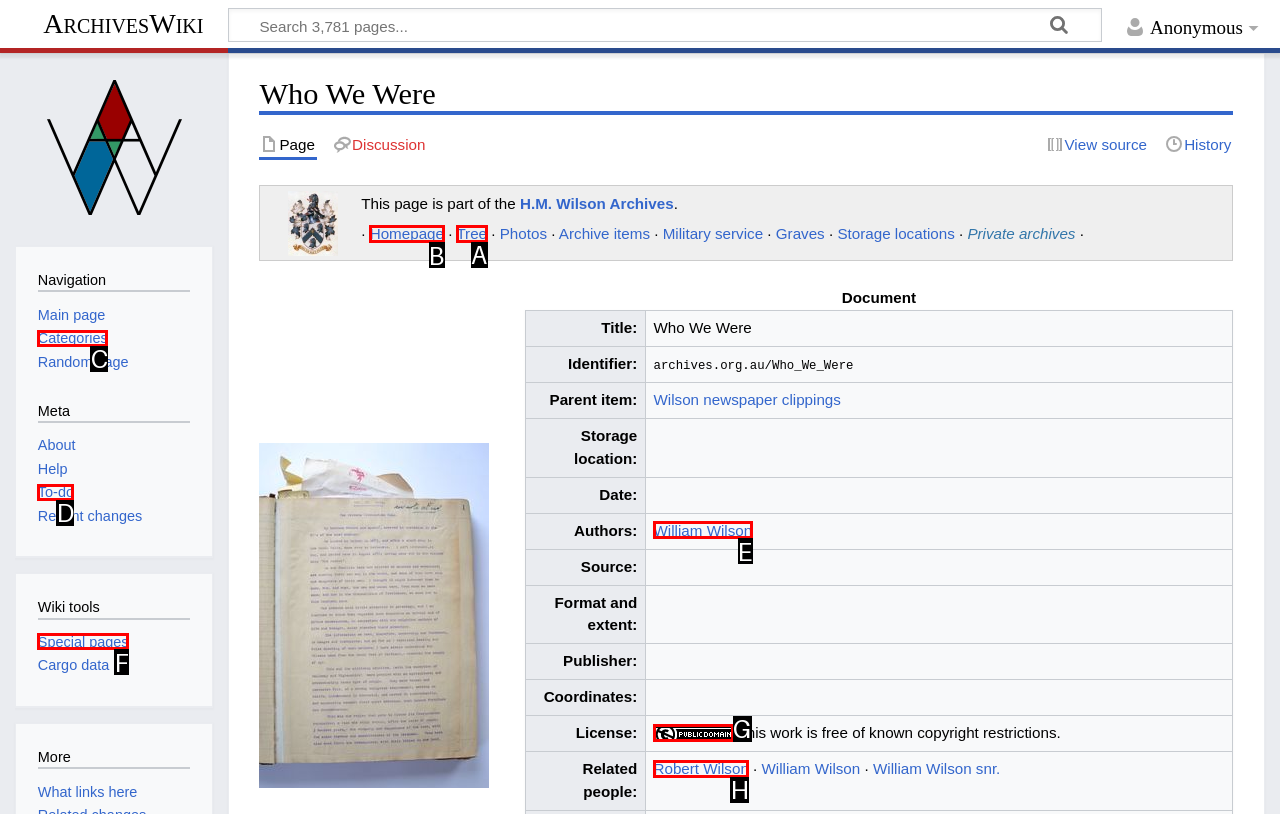What option should you select to complete this task: Go to the homepage? Indicate your answer by providing the letter only.

B